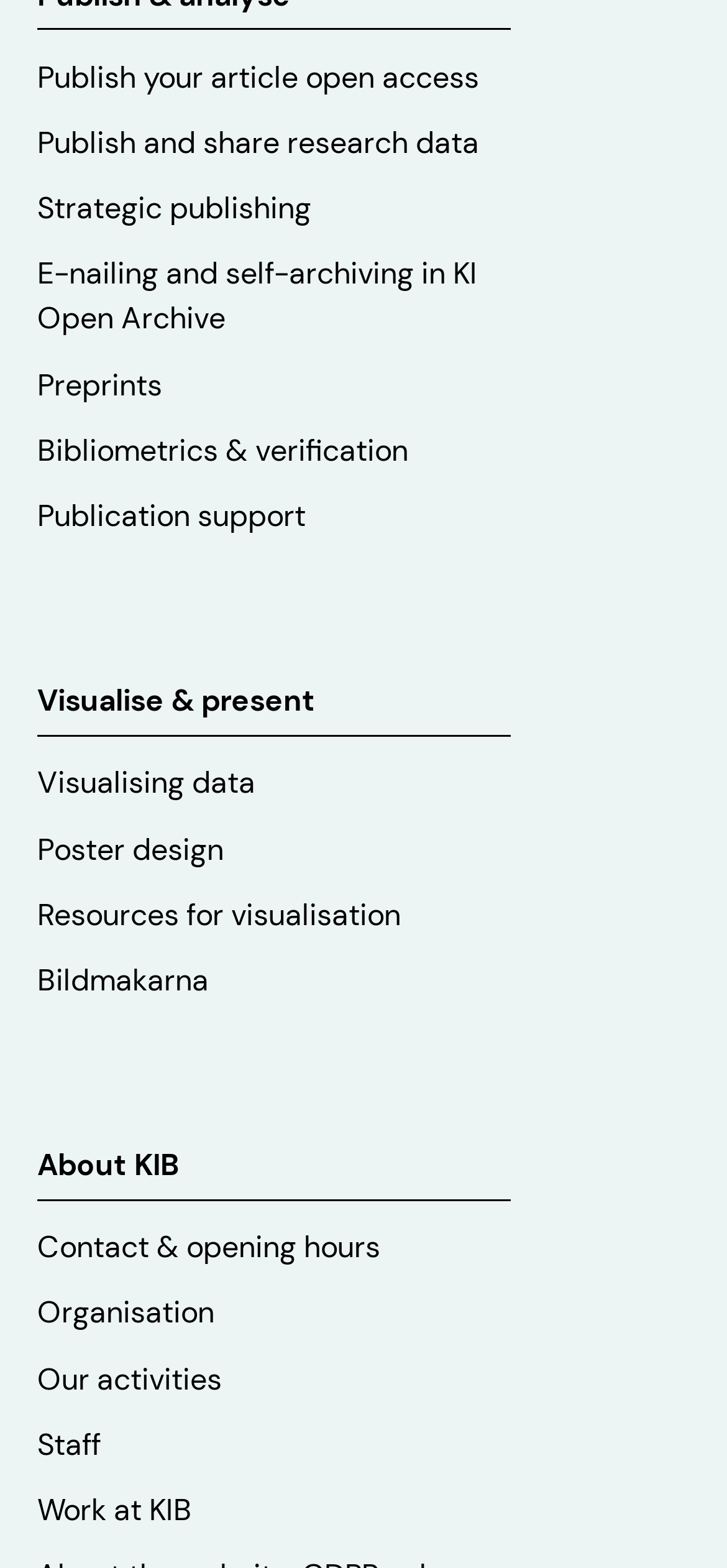Given the description "Strategic publishing", determine the bounding box of the corresponding UI element.

[0.051, 0.113, 0.692, 0.154]